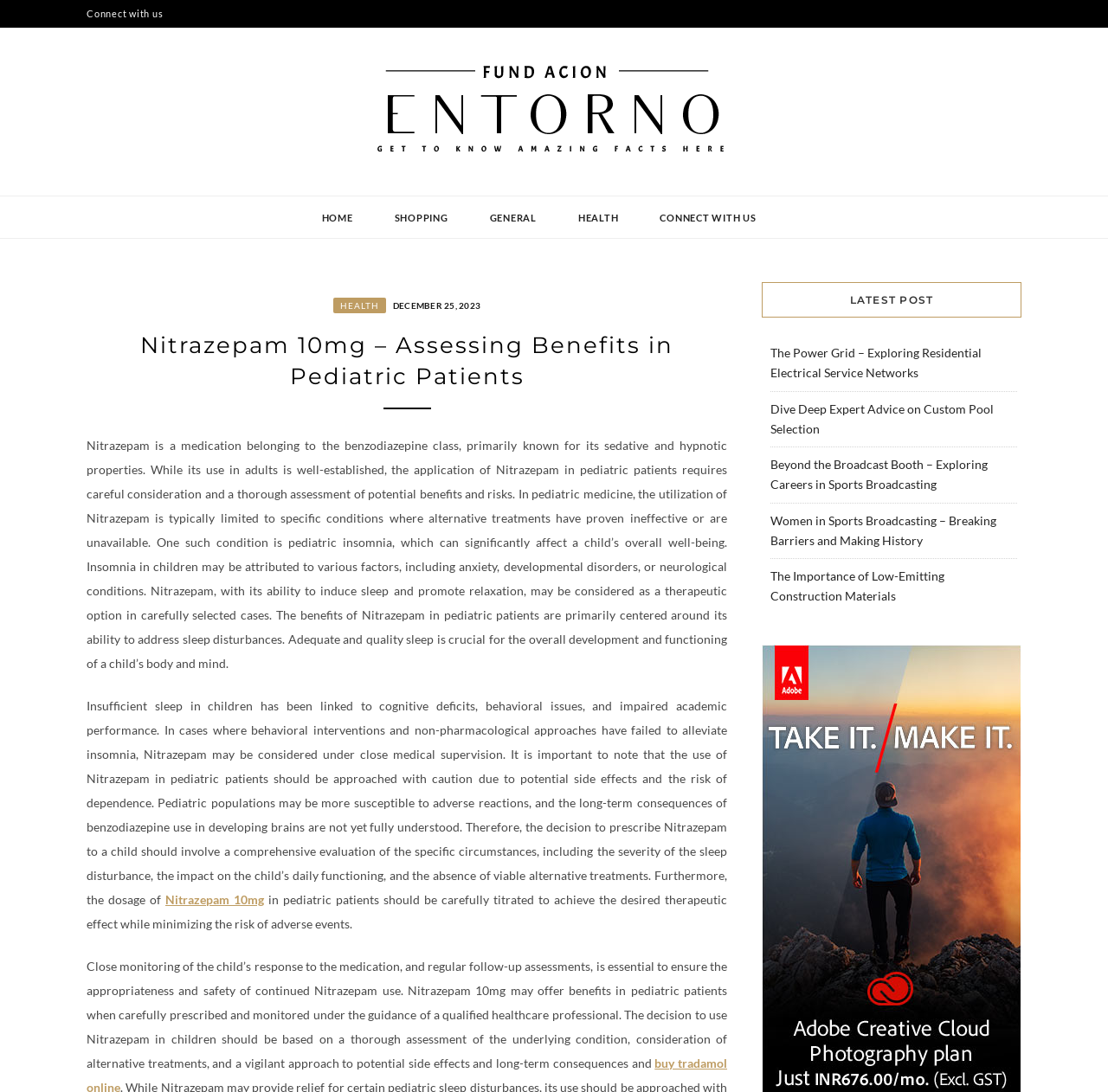Determine the bounding box coordinates for the element that should be clicked to follow this instruction: "Click on Log In". The coordinates should be given as four float numbers between 0 and 1, in the format [left, top, right, bottom].

None